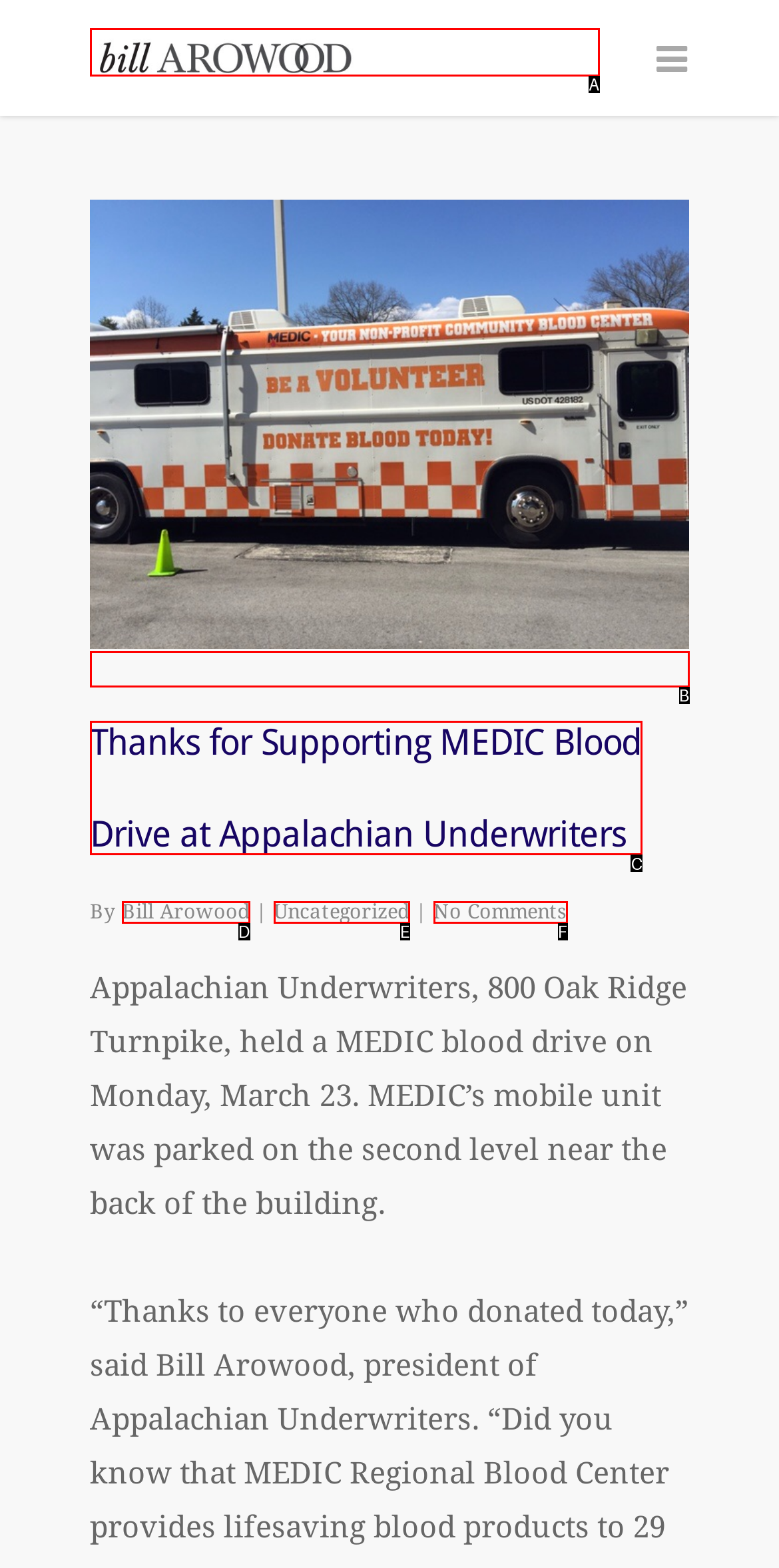Based on the given description: Uncategorized, identify the correct option and provide the corresponding letter from the given choices directly.

E